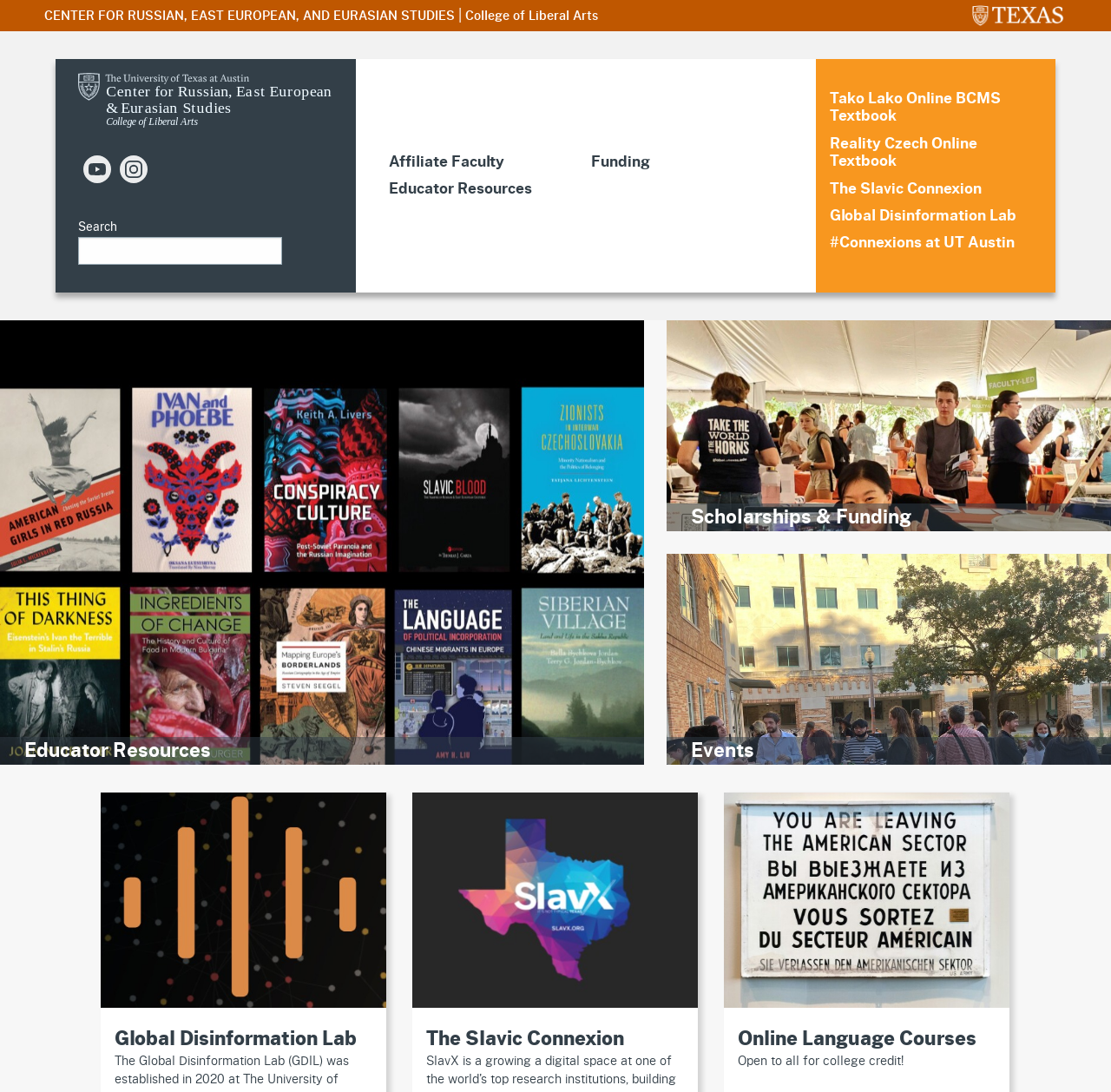Create a detailed summary of all the visual and textual information on the webpage.

The webpage is about the Center for Russian, East European, and Eurasian Studies at the University of Texas at Austin. At the top, there are several links, including "CENTER FOR RUSSIAN, EAST EUROPEAN, AND EURASIAN STUDIES", "College of Liberal Arts", and "The University of Texas at Austin", which is accompanied by an image of the university's logo. 

Below these links, there are three main sections. The first section has three links: "Educator Resources", "Scholarships & Funding", and "Events", each accompanied by an image and a heading. The second section features three images with headings: "Global Disinformation Lab", "The Slavic Connexion", and "College of Liberal Arts", which is related to "Online Language Courses". 

The third section has a header with a link to the center's main page, followed by social media links to YouTube and Instagram. There is also a search box with a "Search" label. Below this, there are several links to resources, including "Affiliate Faculty", "Educator Resources", "Funding", and several online textbooks and projects.